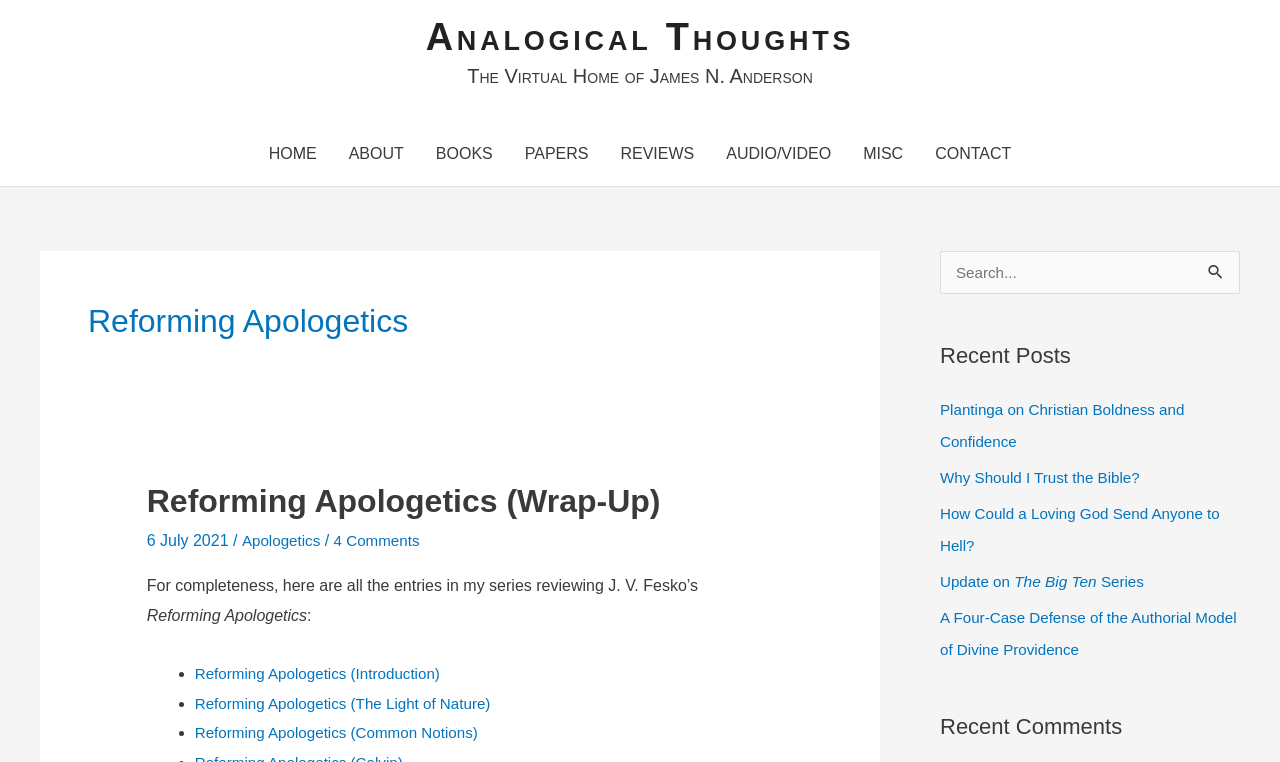Create an elaborate caption that covers all aspects of the webpage.

The webpage is titled "Reforming Apologetics – Analogical Thoughts" and appears to be a blog or personal website. At the top, there is a link to "Analogical Thoughts" and a static text element displaying "The Virtual Home of James N. Anderson". 

Below this, there is a navigation menu with 8 links: "HOME", "ABOUT", "BOOKS", "PAPERS", "REVIEWS", "AUDIO/VIDEO", "MISC", and "CONTACT". 

On the left side of the page, there is a heading "Reforming Apologetics" followed by a subheading "Reforming Apologetics (Wrap-Up)" with a link to the same title. Below this, there is a section with a date "6 July 2021" and a series of links and text elements, including "Apologetics", "4 Comments", and a list of entries in a series reviewing J. V. Fesko's "Reforming Apologetics". 

On the right side of the page, there are two complementary sections. The top section contains a search box with a label "Search for:" and a search button. The bottom section is divided into two parts: "Recent Posts" and "Recent Comments". The "Recent Posts" section lists 5 links to recent blog posts, and the "Recent Comments" section appears to be empty.